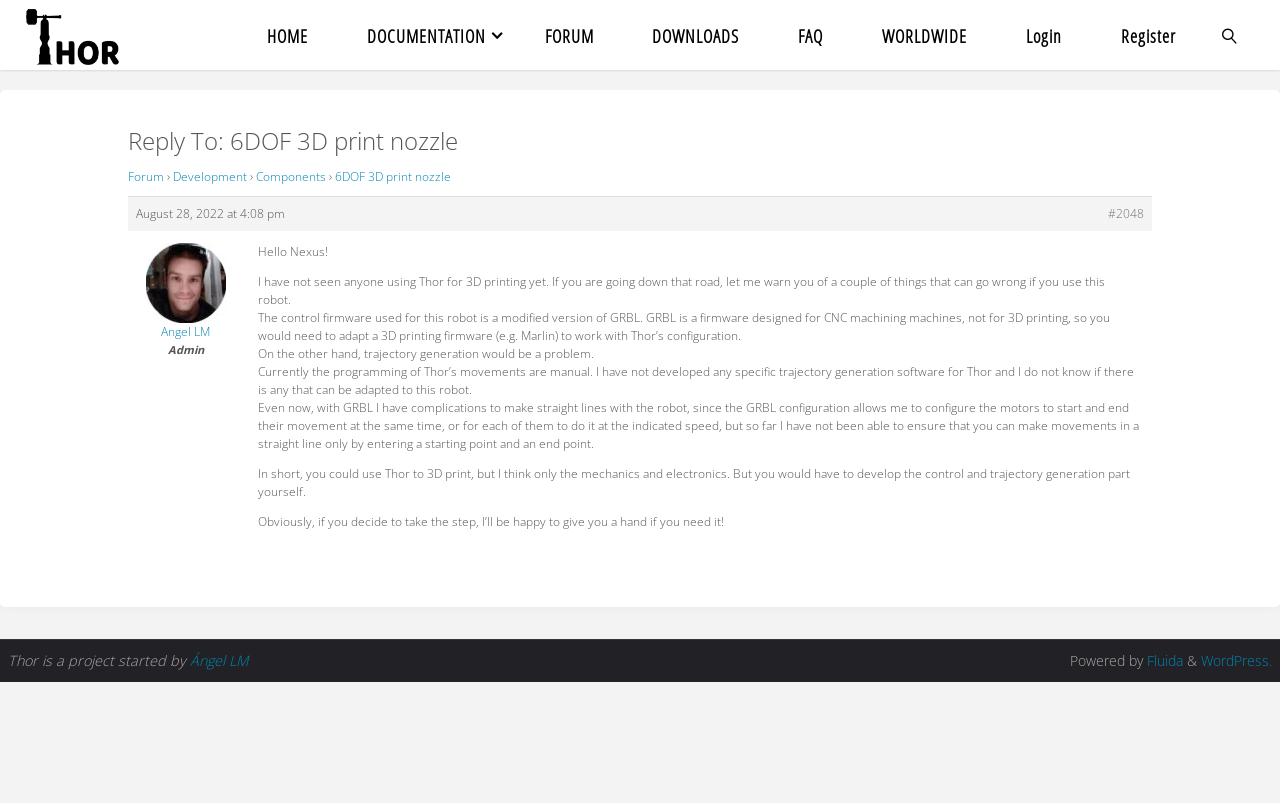Locate the bounding box coordinates of the UI element described by: "Thor". Provide the coordinates as four float numbers between 0 and 1, formatted as [left, top, right, bottom].

[0.105, 0.043, 0.124, 0.133]